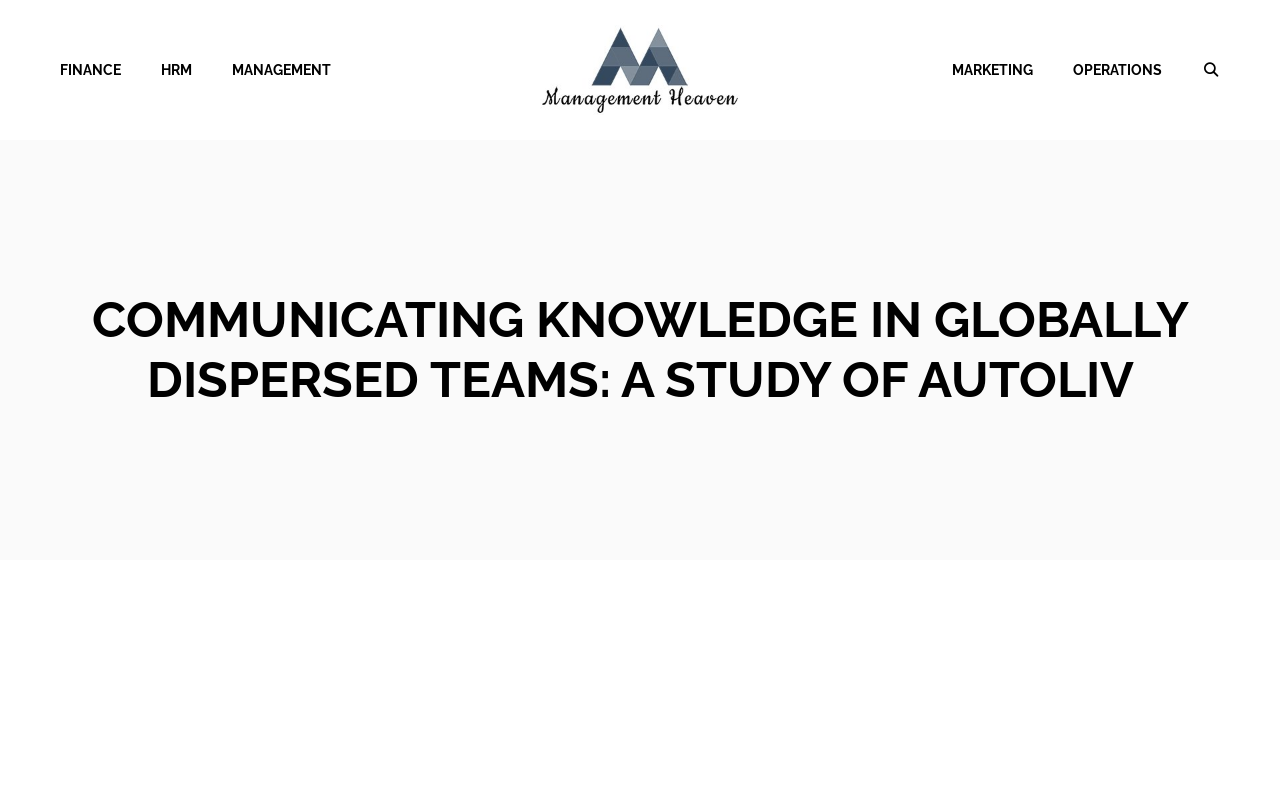What is the position of the 'MANAGEMENT' link?
Using the image, provide a detailed and thorough answer to the question.

I looked at the primary navigation element and found that the 'MANAGEMENT' link is the third link in the list, after 'FINANCE' and 'HRM'.